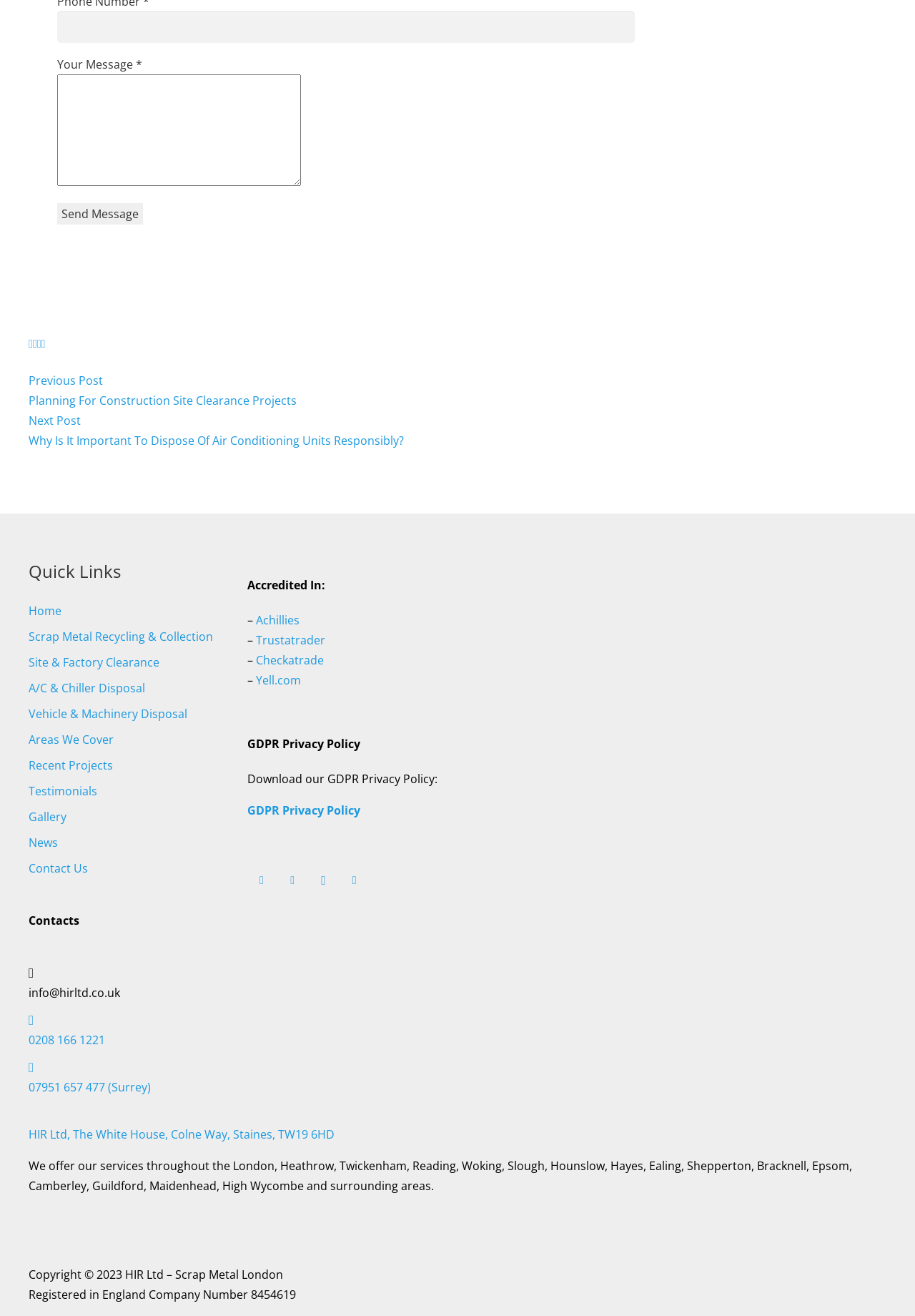Return the bounding box coordinates of the UI element that corresponds to this description: "News". The coordinates must be given as four float numbers in the range of 0 and 1, [left, top, right, bottom].

[0.031, 0.634, 0.063, 0.646]